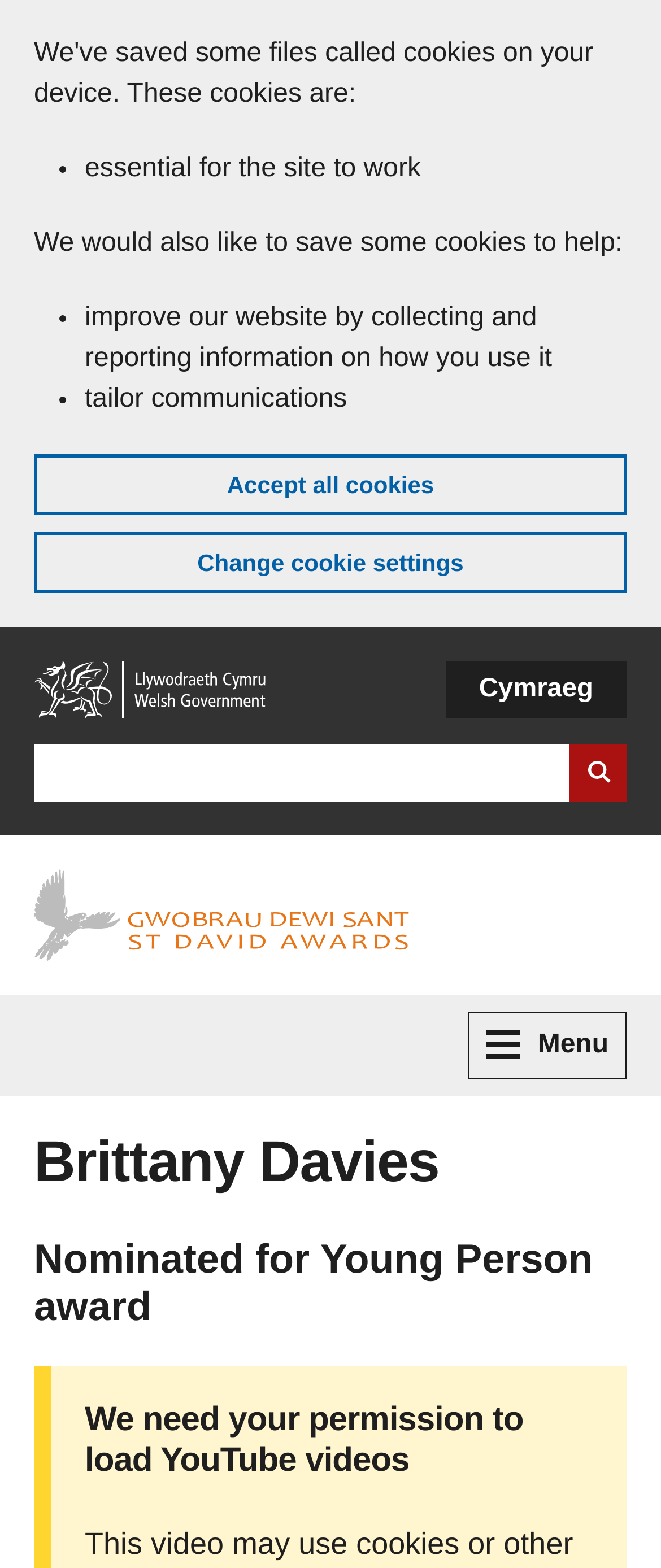Describe all the significant parts and information present on the webpage.

The webpage is about Brittany Davies, a young person from Swansea who is studying for her A-levels and has been nominated for a Young Person award. 

At the top of the page, there is a banner that spans the entire width, taking up about 40% of the screen's height. This banner informs users about cookies on the GOV.WALES website, listing three purposes for which cookies are used: essential for the site to work, improving the website, and tailoring communications. There are buttons to accept all cookies or change cookie settings.

Below the banner, there are several navigation links, including "Skip to main content", "Home", and a search bar that allows users to search the GOV.WALES website. The search bar is accompanied by a "Search website" button. 

On the right side of the page, there is a language navigation menu with a "Cymraeg" button. 

Further down, there is a section dedicated to Brittany Davies, with a heading bearing her name. Below the heading, there is a text describing her as a nominee for the Young Person award. 

There is also an image related to the St David Awards, which is likely a relevant award or organization. 

Finally, at the bottom of the page, there is a notice requesting permission to load YouTube videos.